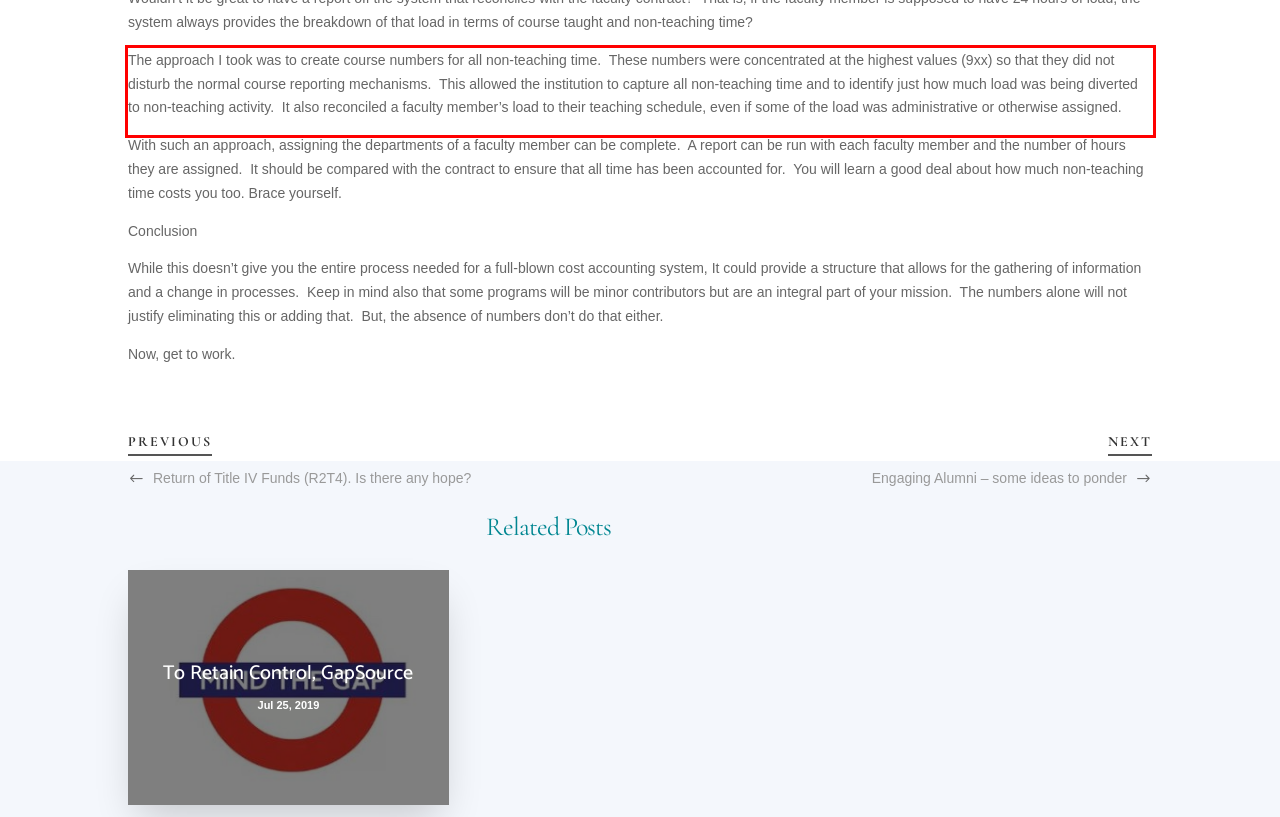You have a webpage screenshot with a red rectangle surrounding a UI element. Extract the text content from within this red bounding box.

The approach I took was to create course numbers for all non-teaching time. These numbers were concentrated at the highest values (9xx) so that they did not disturb the normal course reporting mechanisms. This allowed the institution to capture all non-teaching time and to identify just how much load was being diverted to non-teaching activity. It also reconciled a faculty member’s load to their teaching schedule, even if some of the load was administrative or otherwise assigned.